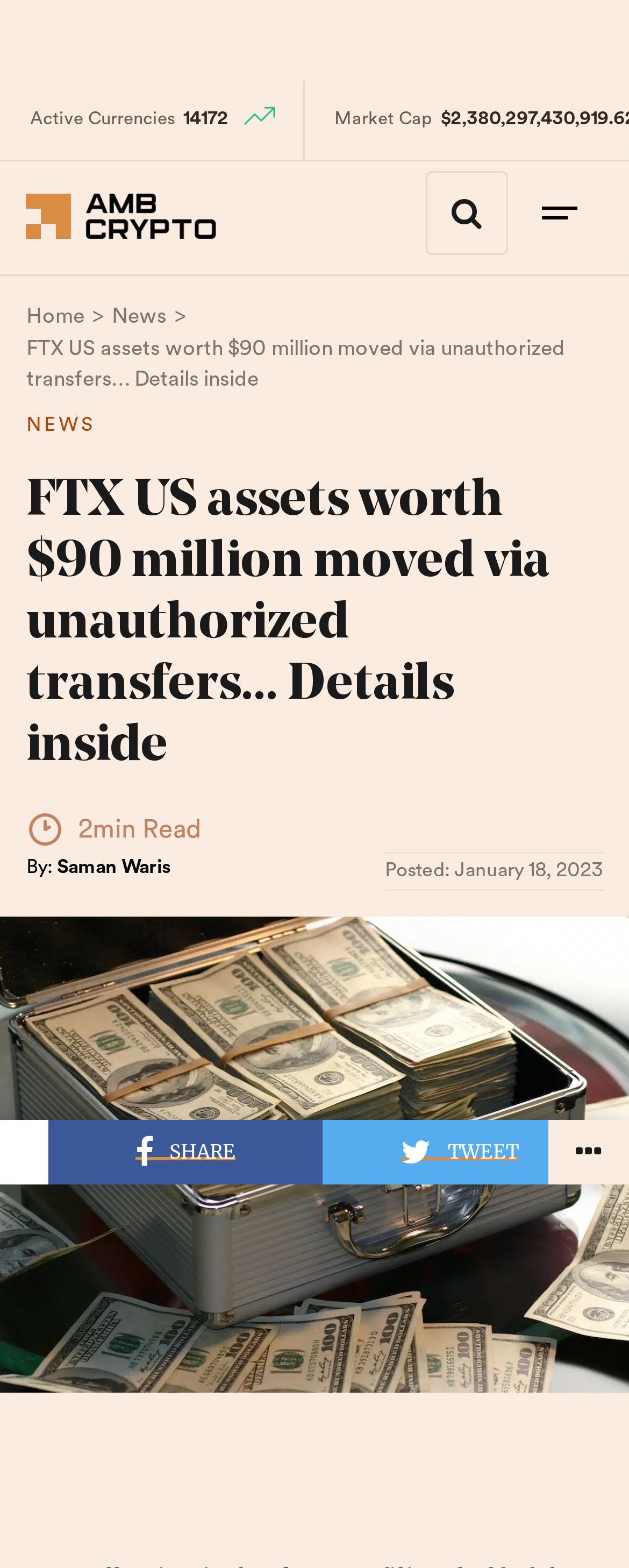Determine the bounding box coordinates for the UI element with the following description: "News". The coordinates should be four float numbers between 0 and 1, represented as [left, top, right, bottom].

[0.042, 0.263, 0.958, 0.28]